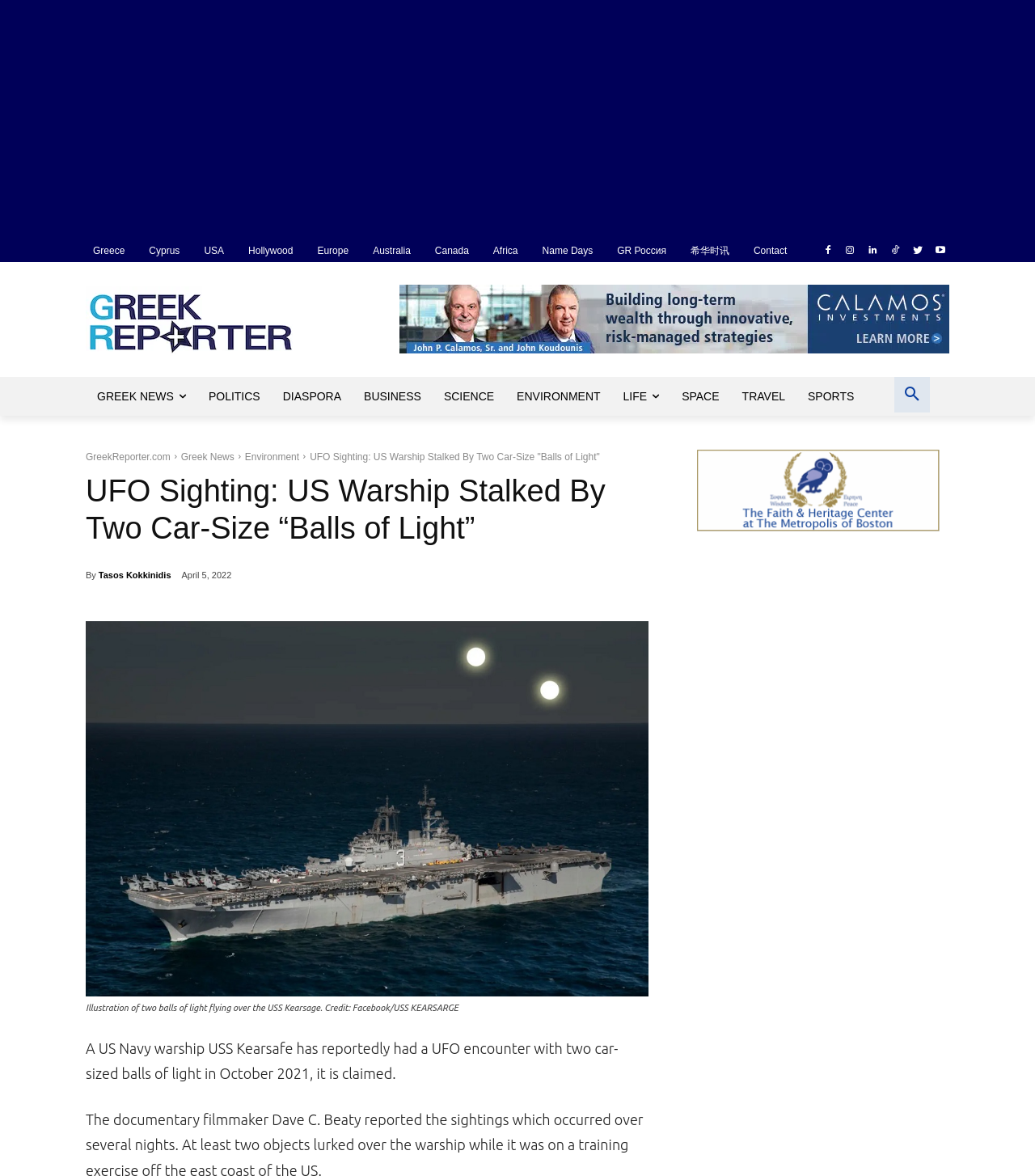Determine the bounding box coordinates (top-left x, top-left y, bottom-right x, bottom-right y) of the UI element described in the following text: aria-label="John Calamos Greek Reporter Ad"

[0.386, 0.242, 0.917, 0.301]